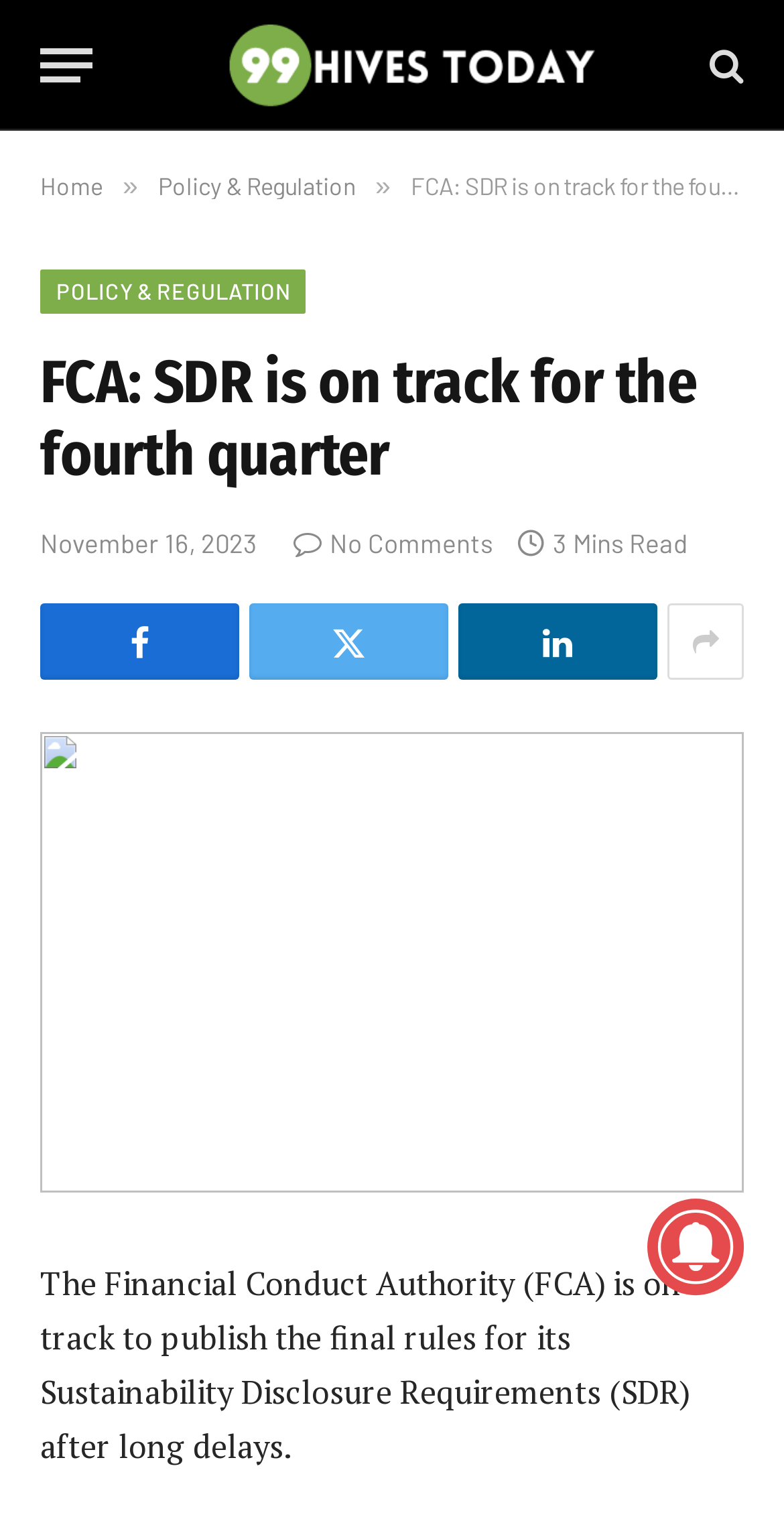Please determine the bounding box coordinates of the element's region to click in order to carry out the following instruction: "Click the menu button". The coordinates should be four float numbers between 0 and 1, i.e., [left, top, right, bottom].

[0.051, 0.013, 0.118, 0.073]